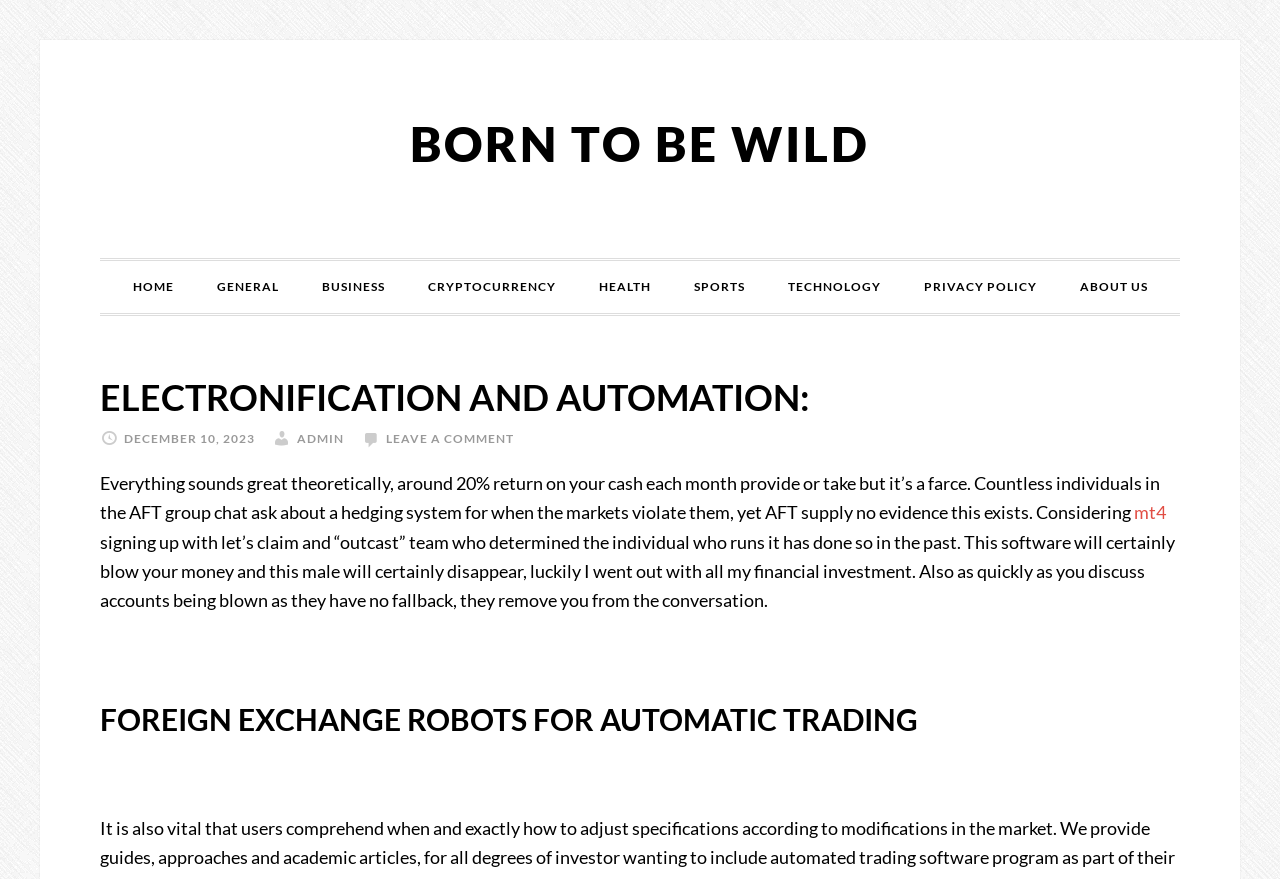Identify the bounding box coordinates of the element that should be clicked to fulfill this task: "Click on the LEAVE A COMMENT link". The coordinates should be provided as four float numbers between 0 and 1, i.e., [left, top, right, bottom].

[0.302, 0.491, 0.402, 0.508]